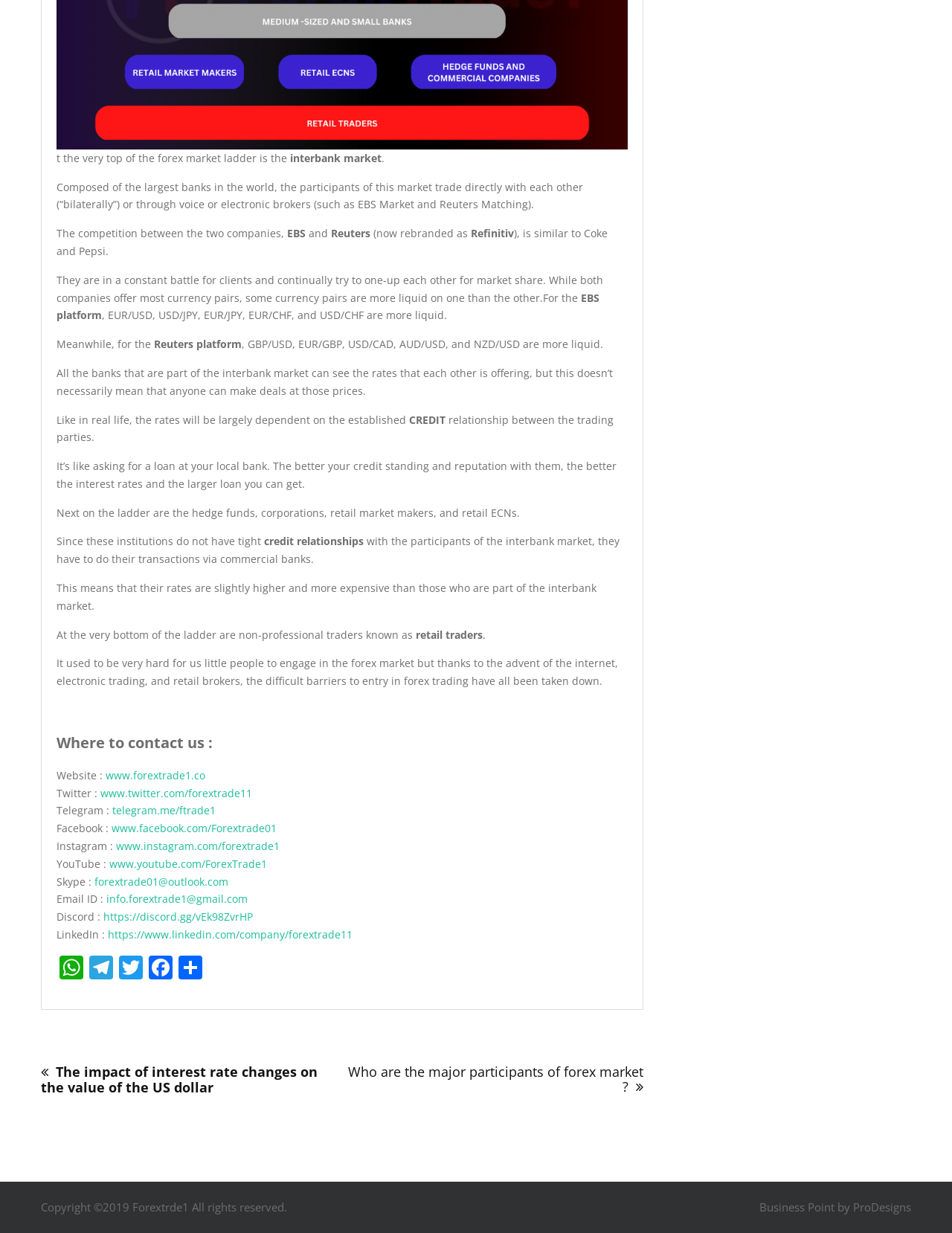Please identify the bounding box coordinates of the element's region that should be clicked to execute the following instruction: "Go to the next post". The bounding box coordinates must be four float numbers between 0 and 1, i.e., [left, top, right, bottom].

[0.043, 0.855, 0.676, 0.897]